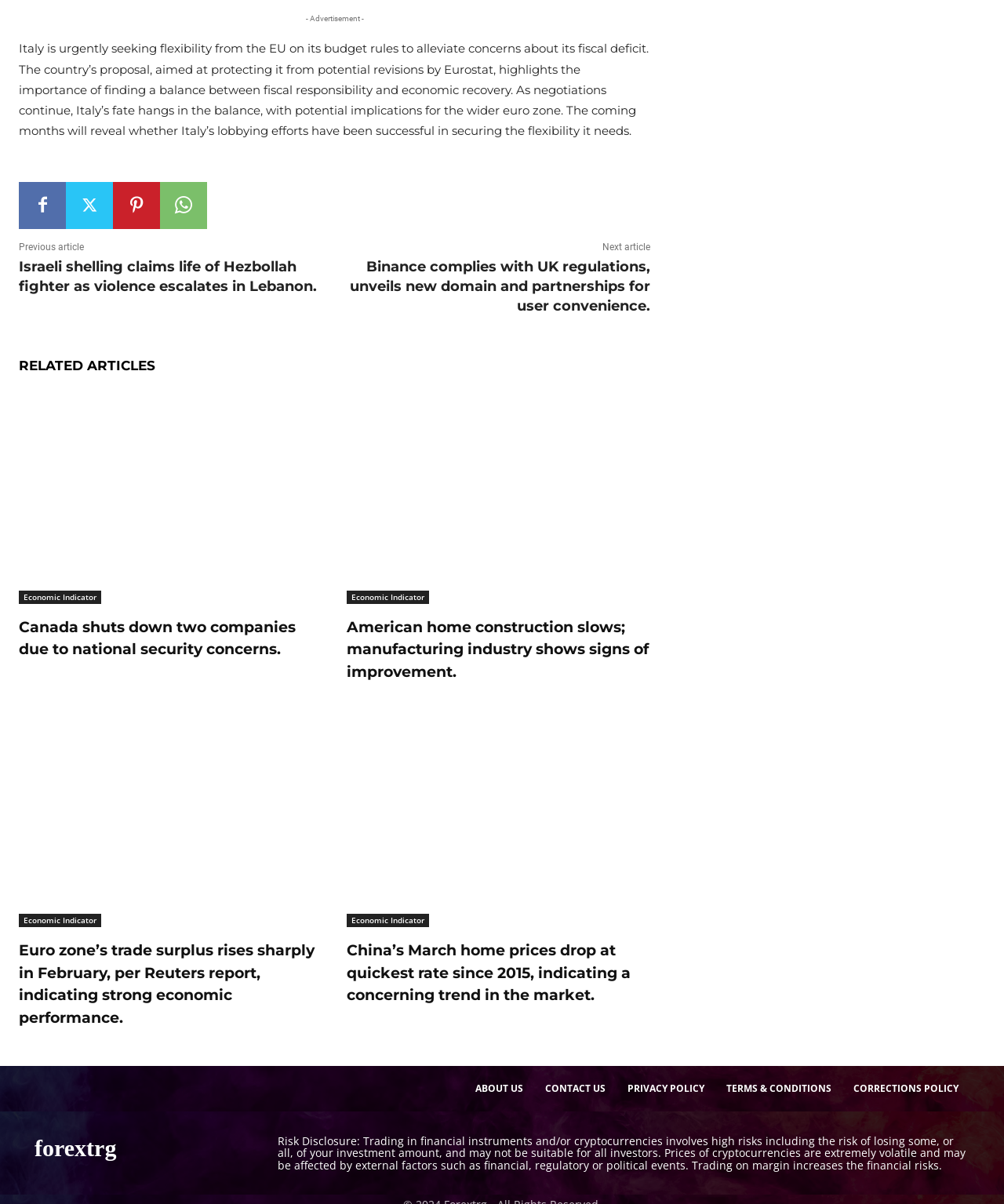Determine the bounding box coordinates of the region to click in order to accomplish the following instruction: "Learn about Binance's new domain and partnerships". Provide the coordinates as four float numbers between 0 and 1, specifically [left, top, right, bottom].

[0.349, 0.214, 0.648, 0.261]